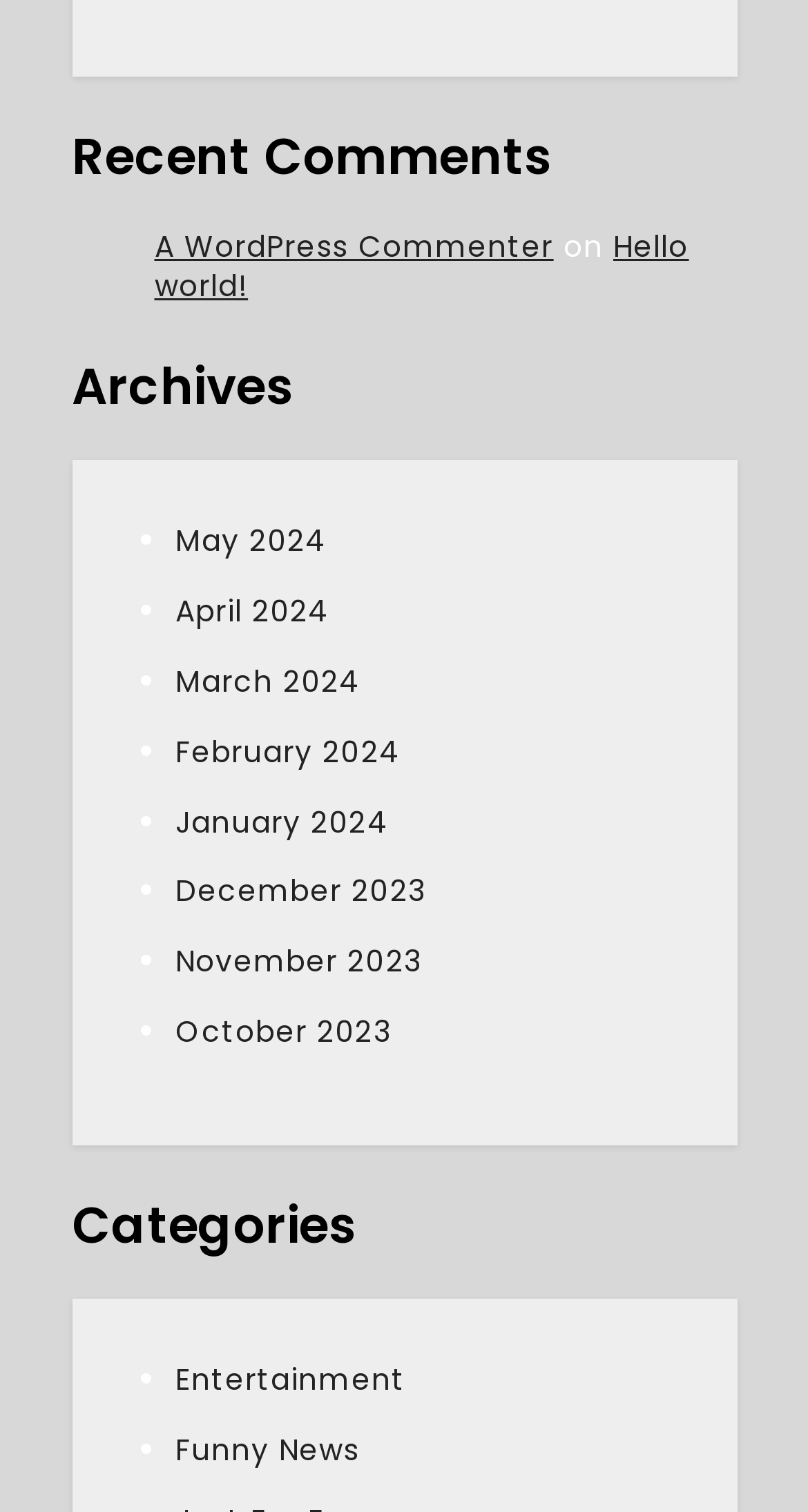How many recent comments are there?
Observe the image and answer the question with a one-word or short phrase response.

1